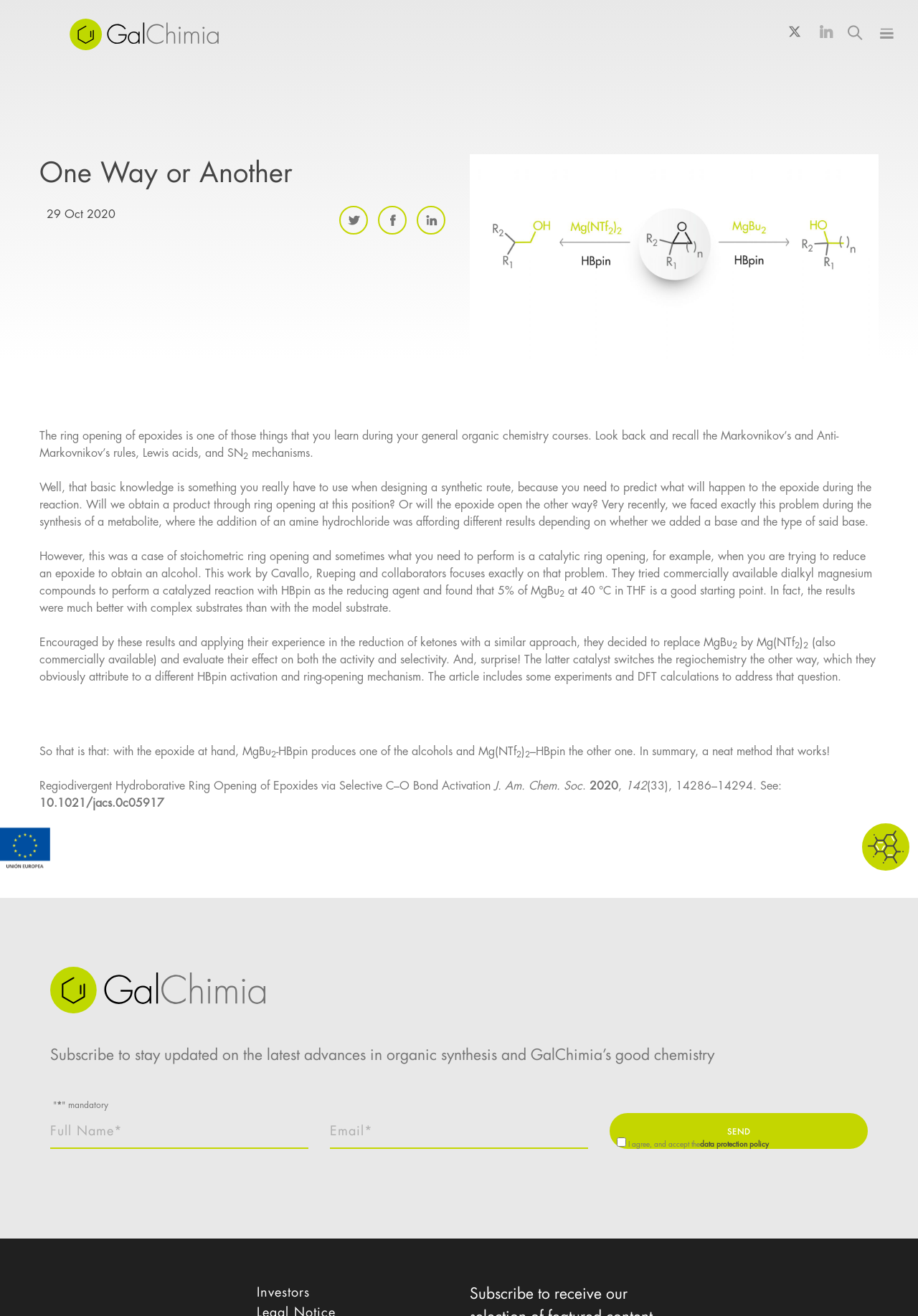Please identify the bounding box coordinates of the element's region that I should click in order to complete the following instruction: "Click the GalChimia logo". The bounding box coordinates consist of four float numbers between 0 and 1, i.e., [left, top, right, bottom].

[0.025, 0.011, 0.289, 0.041]